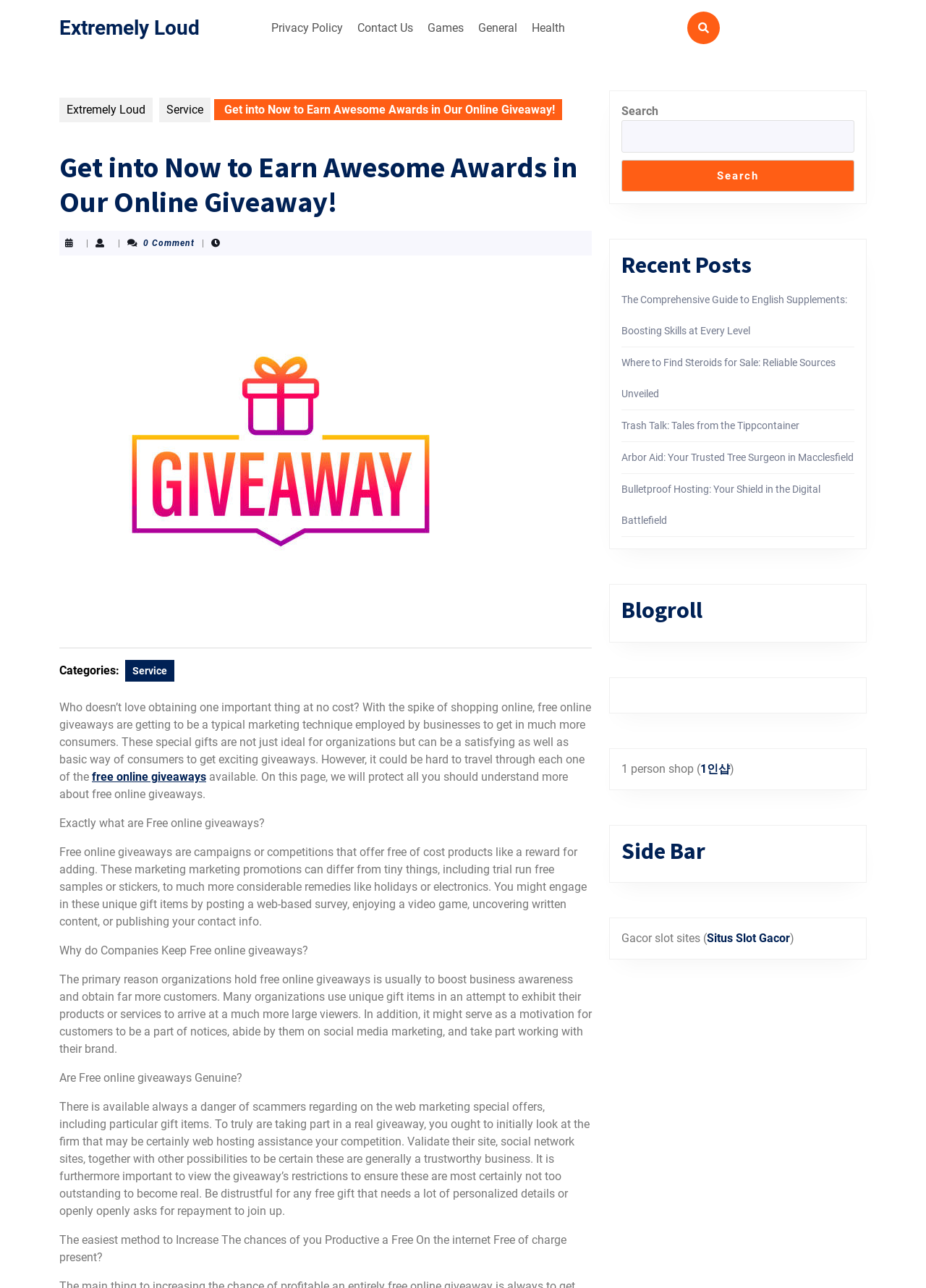Show the bounding box coordinates of the element that should be clicked to complete the task: "Click the 'Privacy Policy' link".

[0.287, 0.01, 0.377, 0.033]